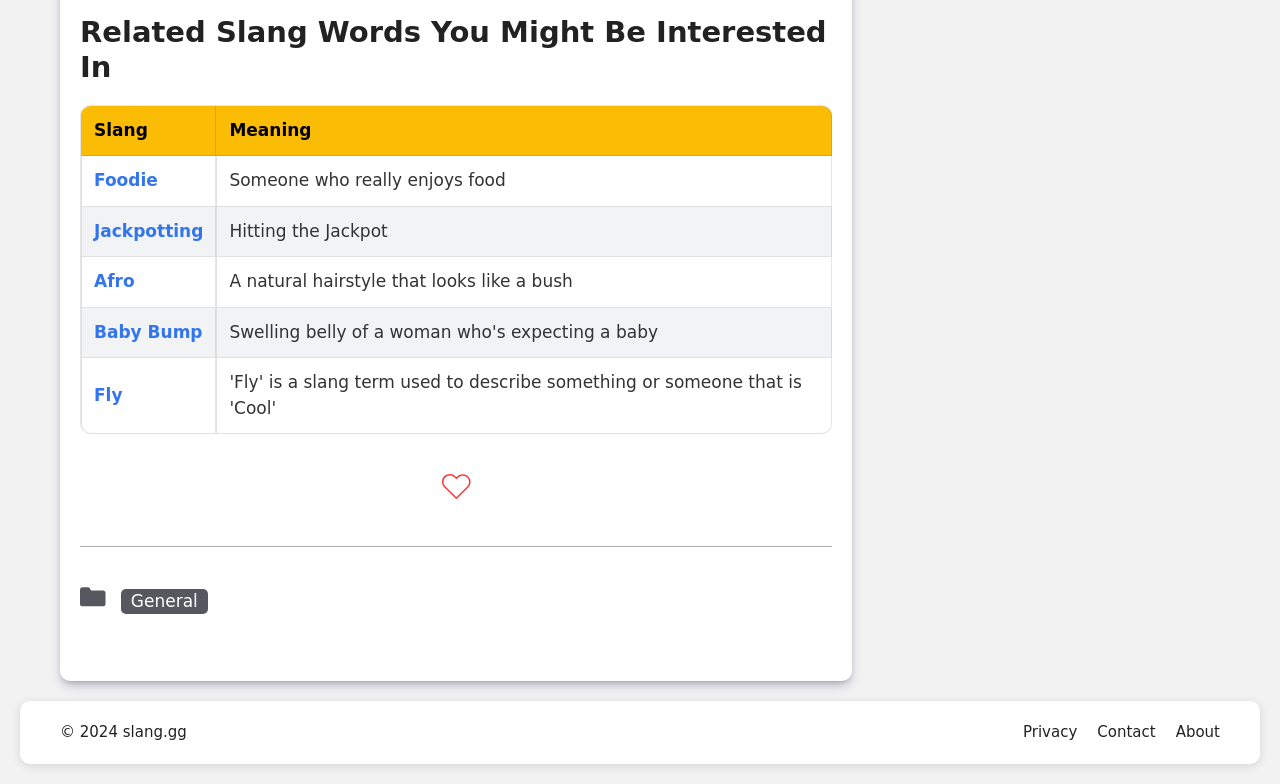What is the category of the slang words listed in the table?
Using the picture, provide a one-word or short phrase answer.

General